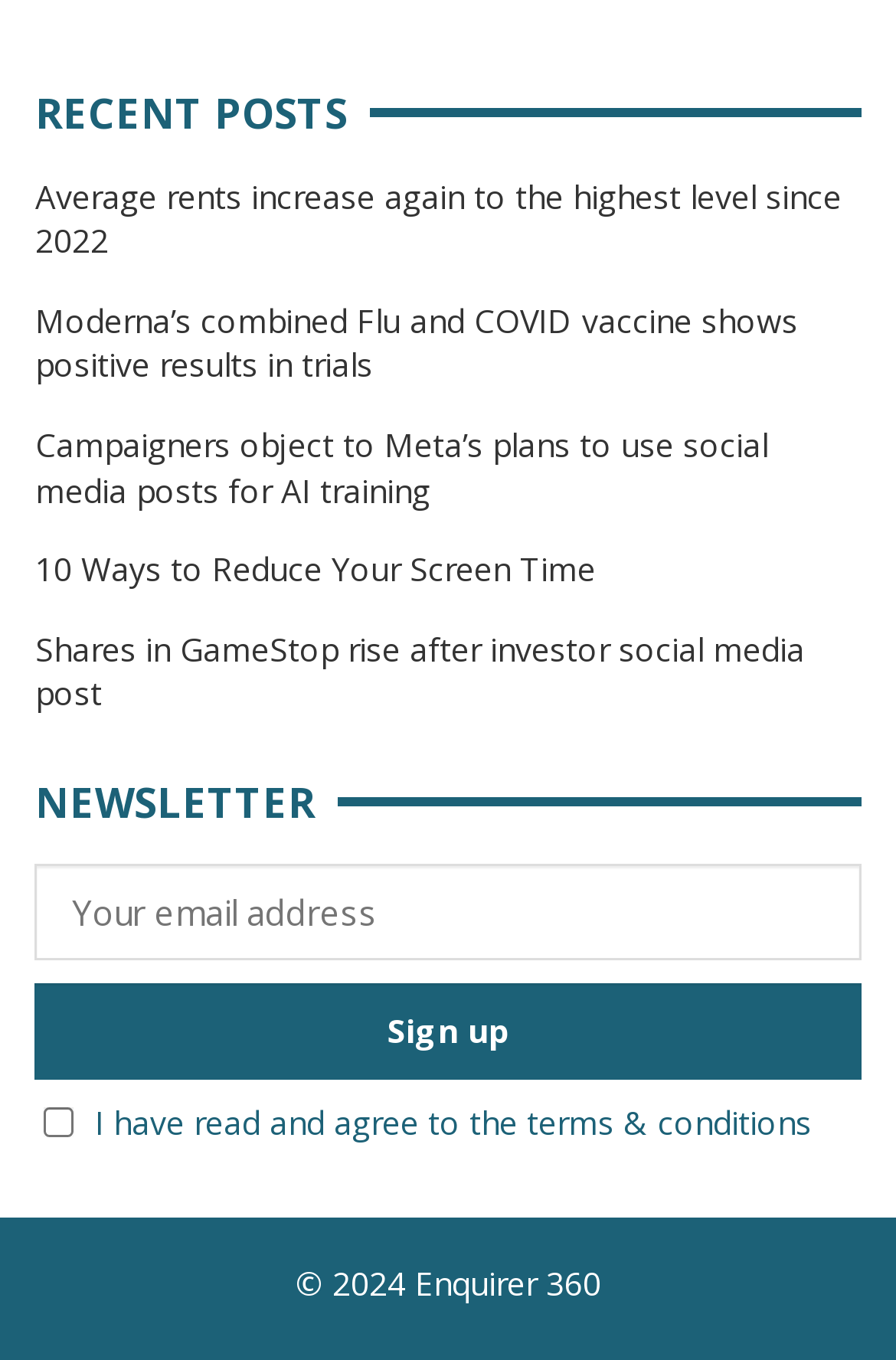Indicate the bounding box coordinates of the element that needs to be clicked to satisfy the following instruction: "Visit Enquirer 360". The coordinates should be four float numbers between 0 and 1, i.e., [left, top, right, bottom].

[0.463, 0.928, 0.671, 0.96]